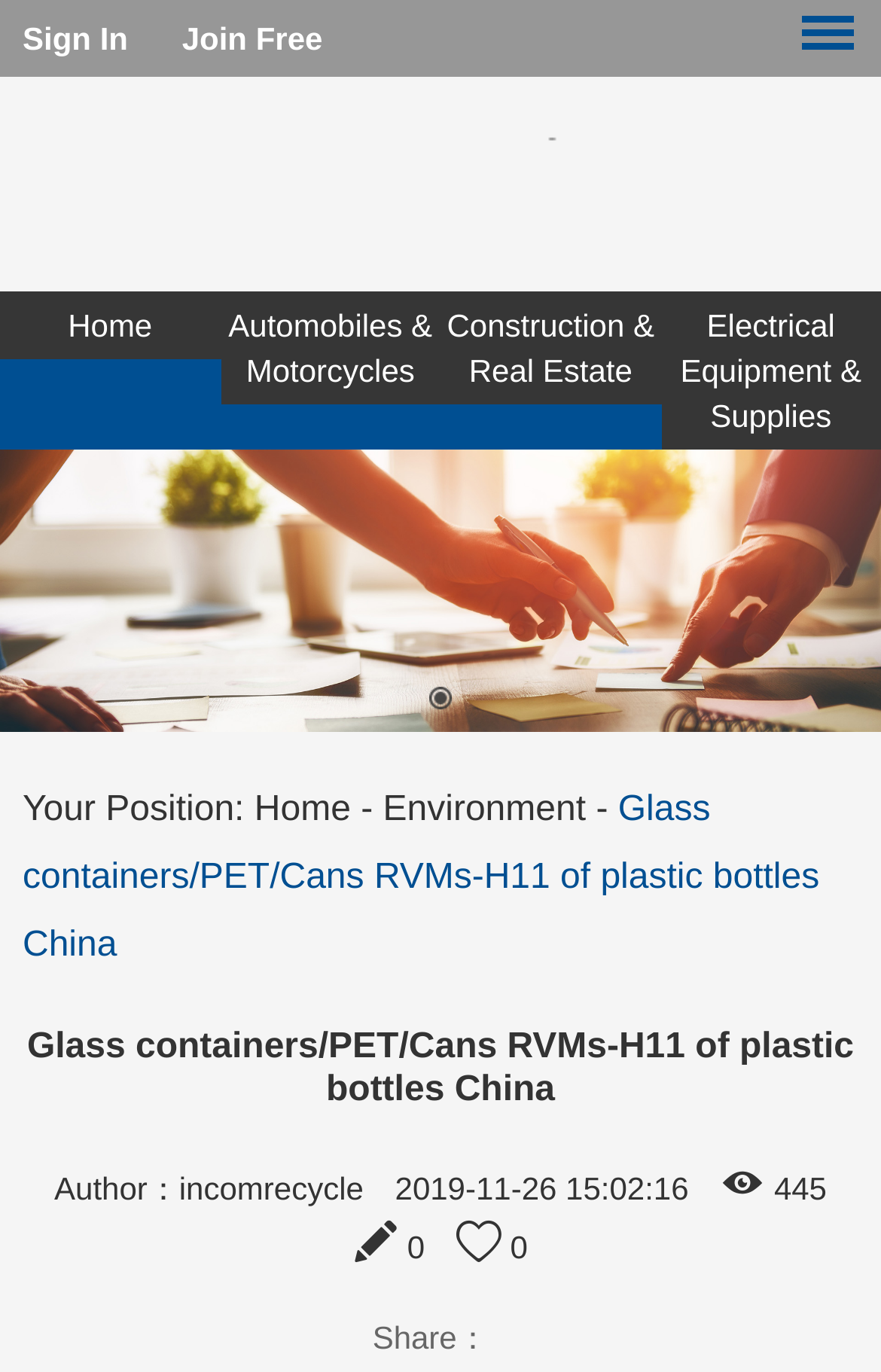Use a single word or phrase to respond to the question:
How many views does the article have?

445